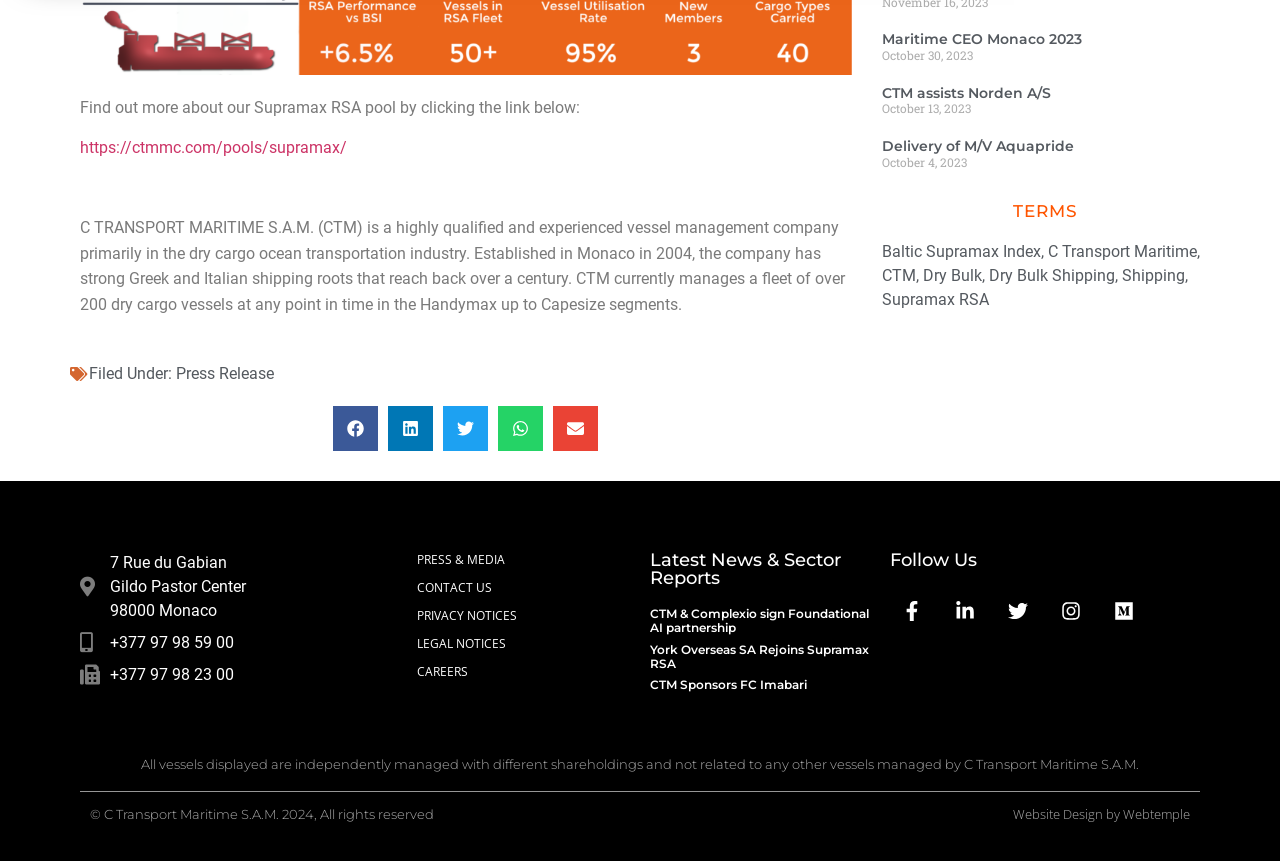Answer the question below with a single word or a brief phrase: 
How many social media links are there in the 'Follow Us' section?

5